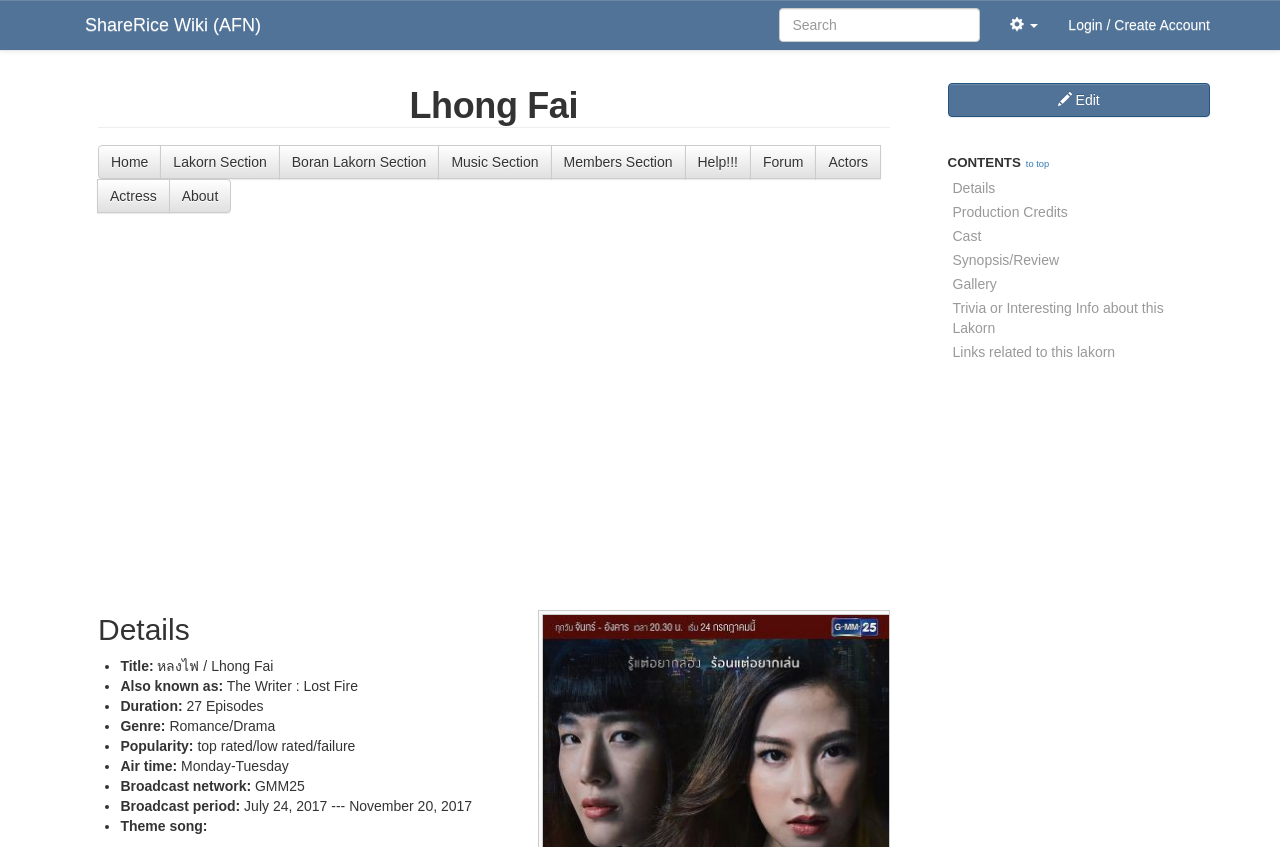Respond concisely with one word or phrase to the following query:
What is the title of this lakorn?

Lhong Fai